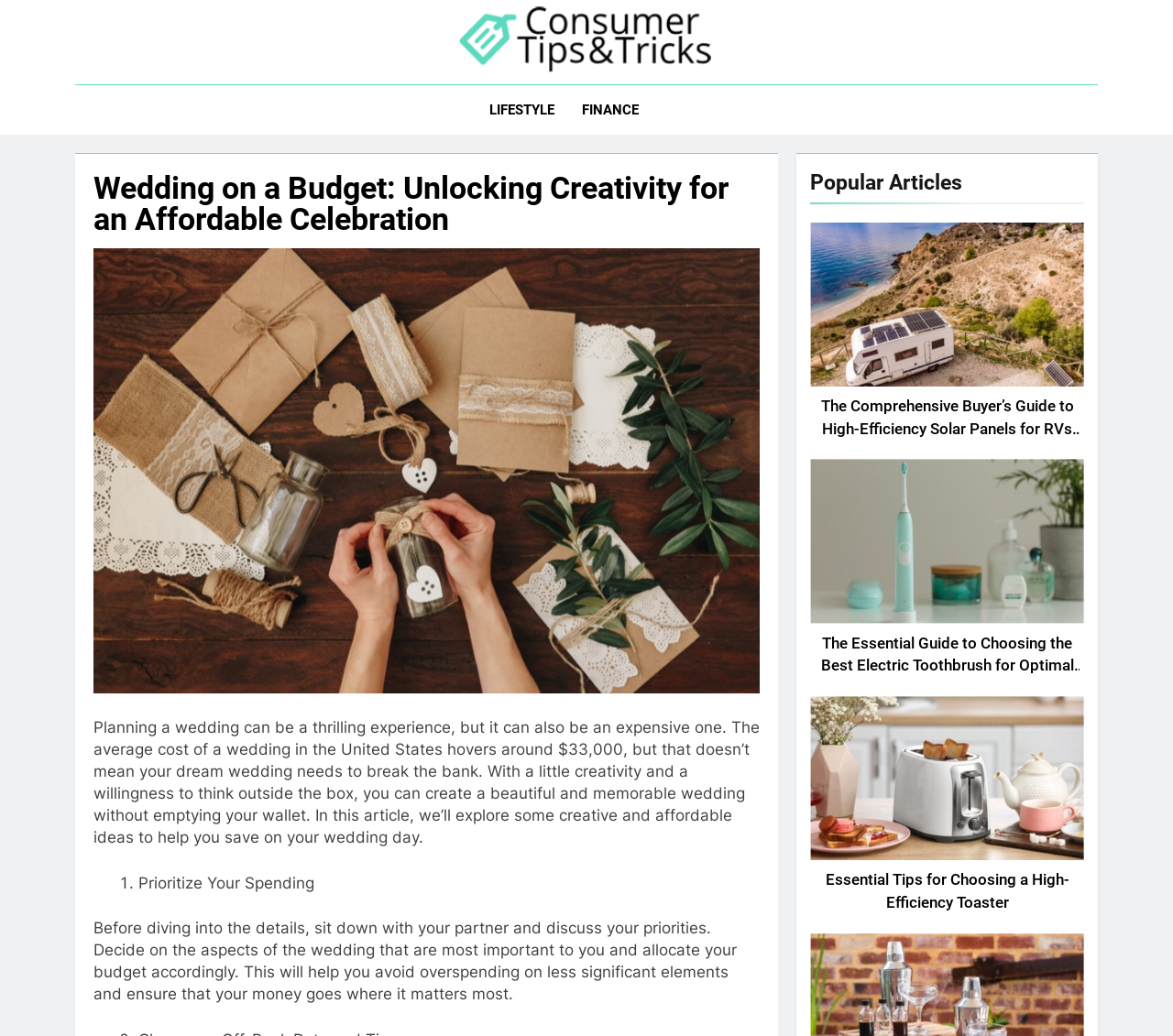What is the first step in planning a wedding on a budget?
Please provide a comprehensive answer based on the details in the screenshot.

The article suggests that before diving into the details, one should sit down with their partner and discuss their priorities, deciding on the aspects of the wedding that are most important to them and allocating their budget accordingly.